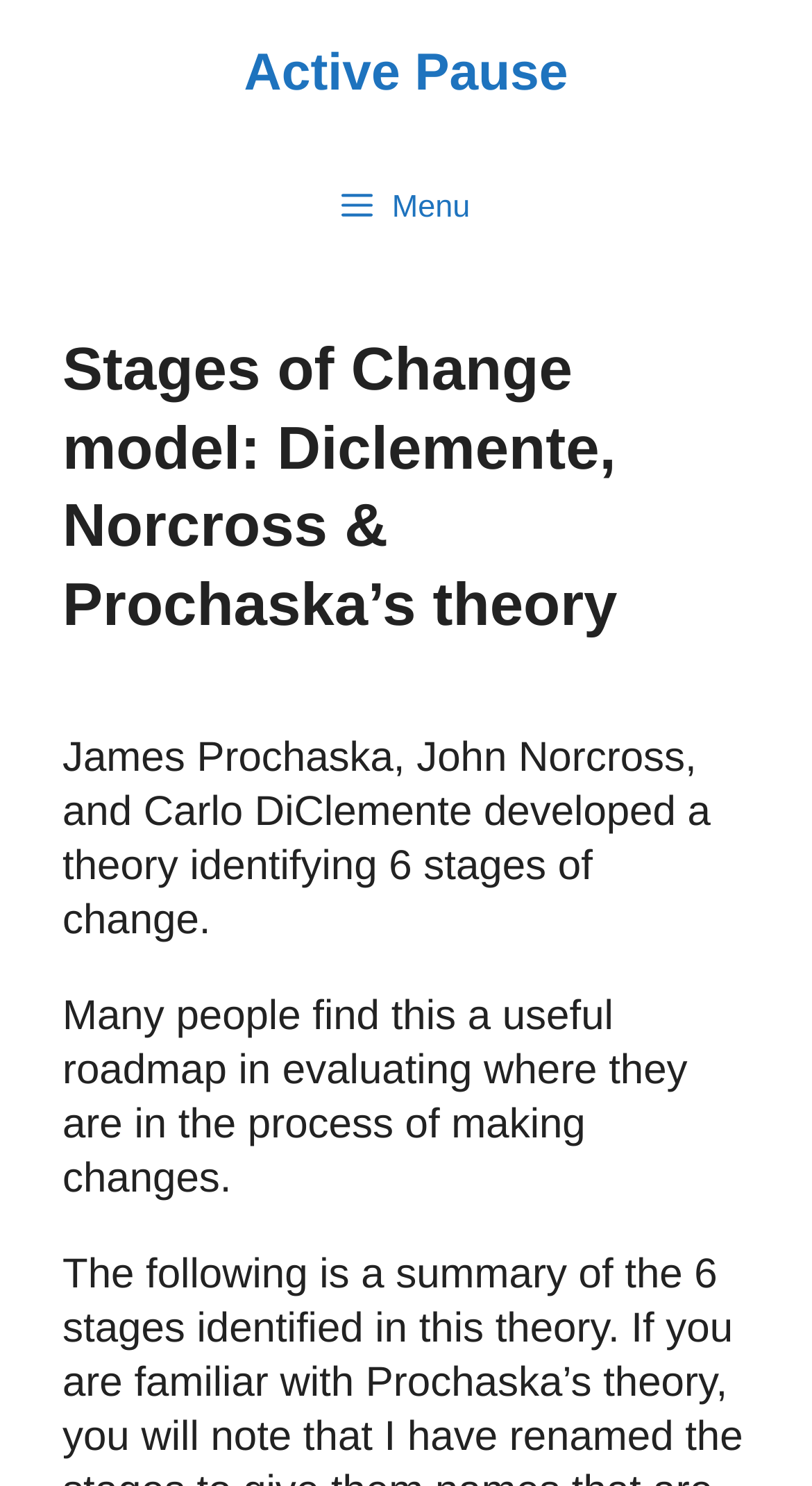Find and provide the bounding box coordinates for the UI element described with: "Menu".

[0.051, 0.098, 0.949, 0.182]